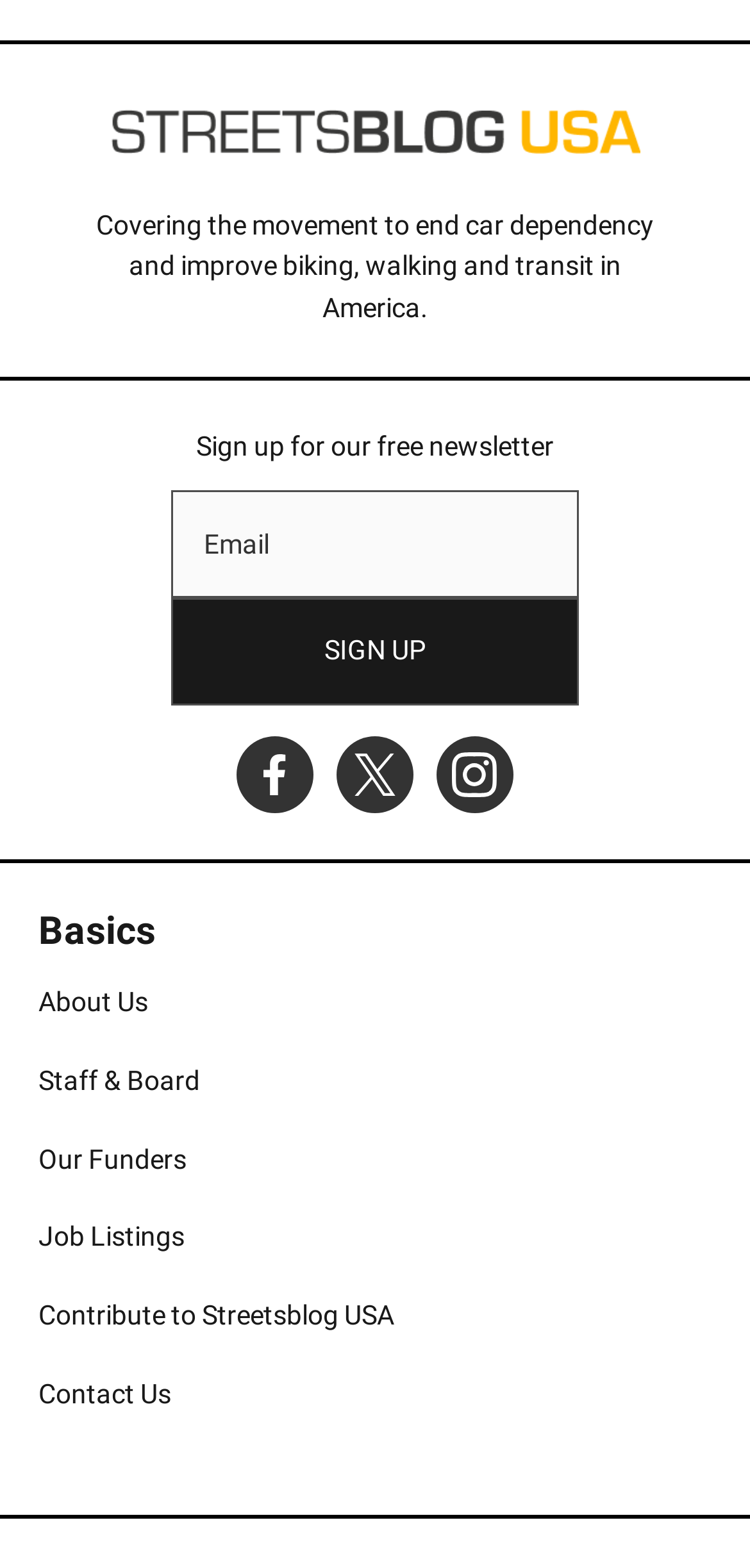Mark the bounding box of the element that matches the following description: "Streetsblog USA Facebook".

[0.315, 0.47, 0.418, 0.519]